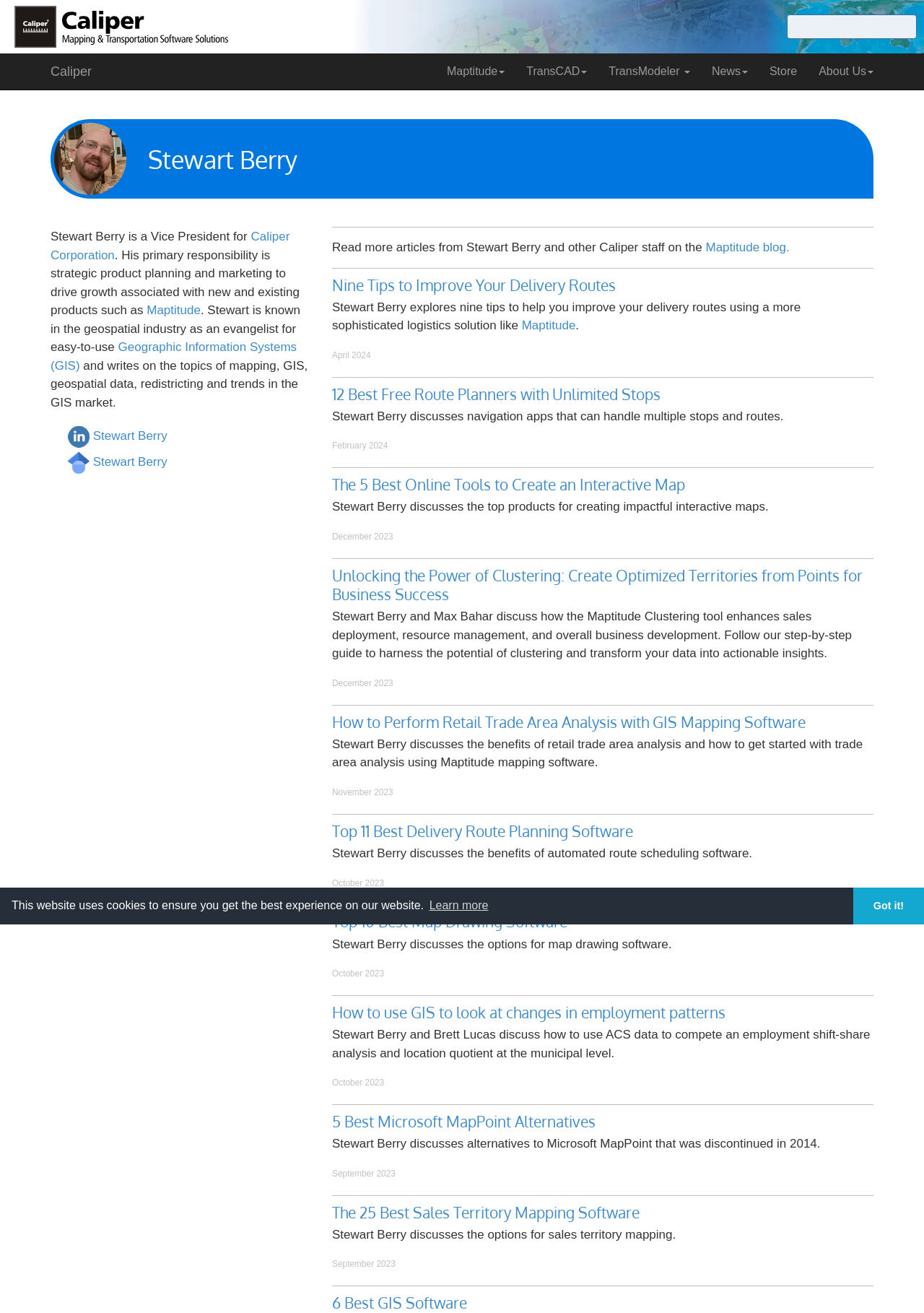Please pinpoint the bounding box coordinates for the region I should click to adhere to this instruction: "Learn more about cookies".

[0.462, 0.682, 0.531, 0.698]